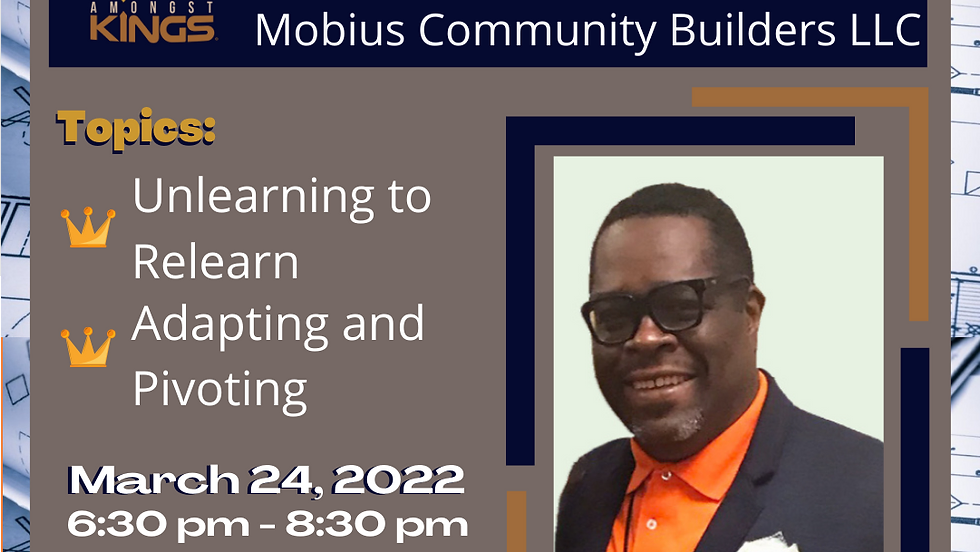Provide a thorough description of what you see in the image.

The image promotes an event titled "Unlearning to Relearn" hosted by Mobius Community Builders LLC. Featuring key topics such as "Unlearning to Relearn" and "Adapting and Pivoting," this event aims to guide participants on personal development and goal adjustment. Scheduled for March 24, 2022, from 6:30 PM to 8:30 PM, it invites attendees to join in a valuable discussion led by Corey Thompson. The background design incorporates a blend of contemporary elements, enhancing the informative and engaging nature of the event.